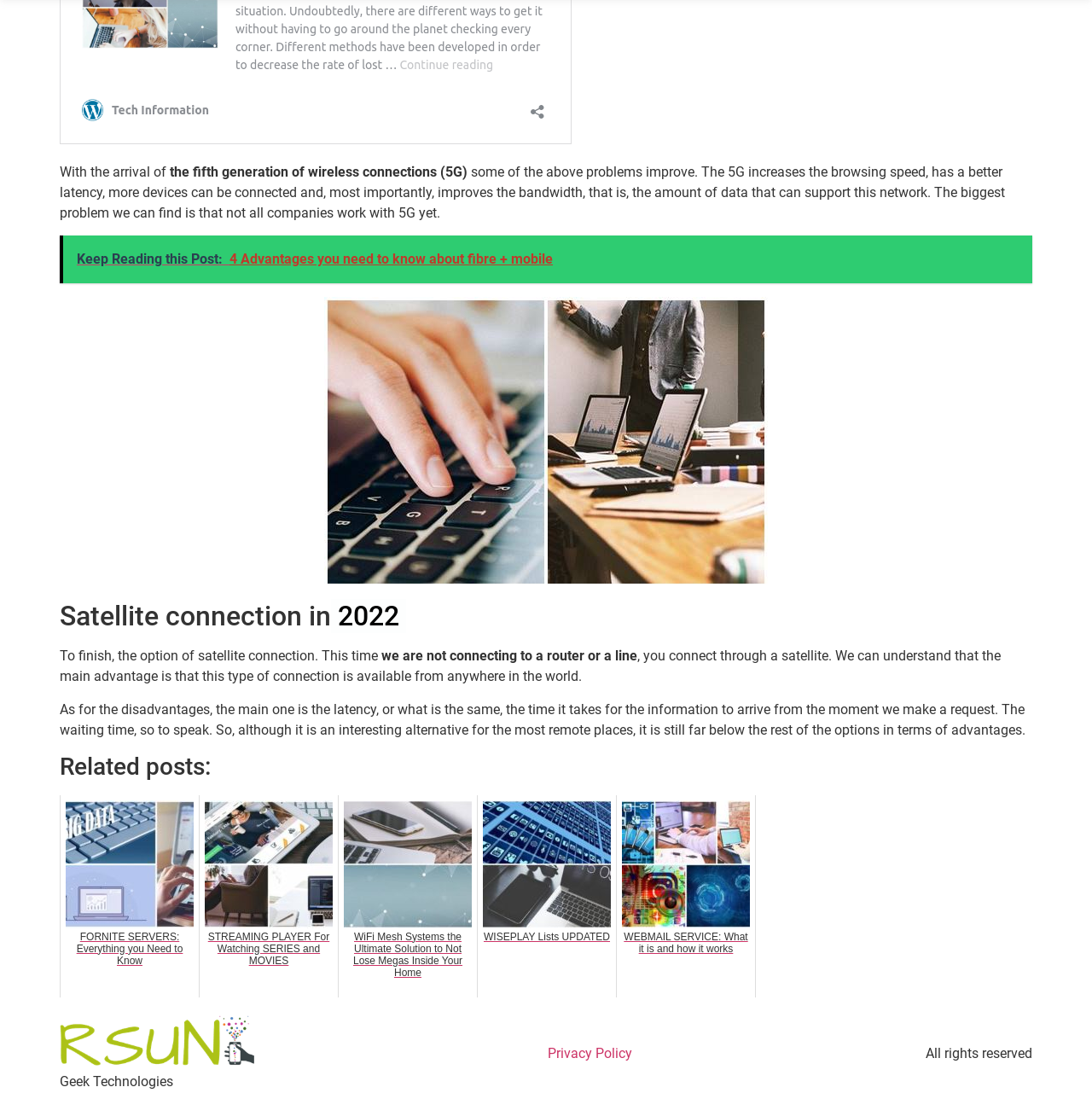What is the name of the website?
Provide a detailed answer to the question, using the image to inform your response.

The name of the website is Geek Technologies, as mentioned in the text 'Geek Technologies' at the bottom of the webpage.